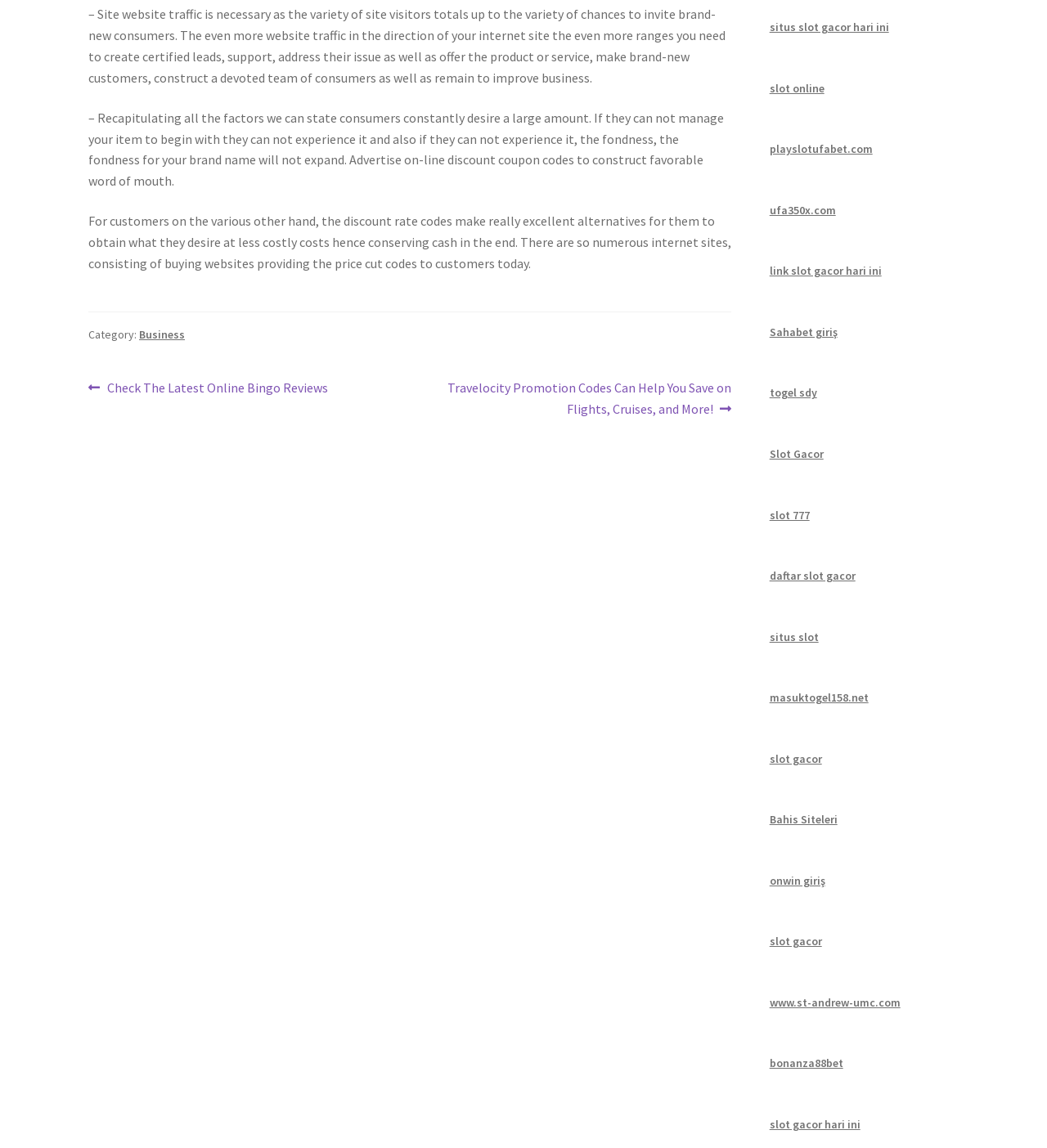Determine the bounding box coordinates for the area you should click to complete the following instruction: "Go to previous post: Check The Latest Online Bingo Reviews".

[0.084, 0.329, 0.313, 0.348]